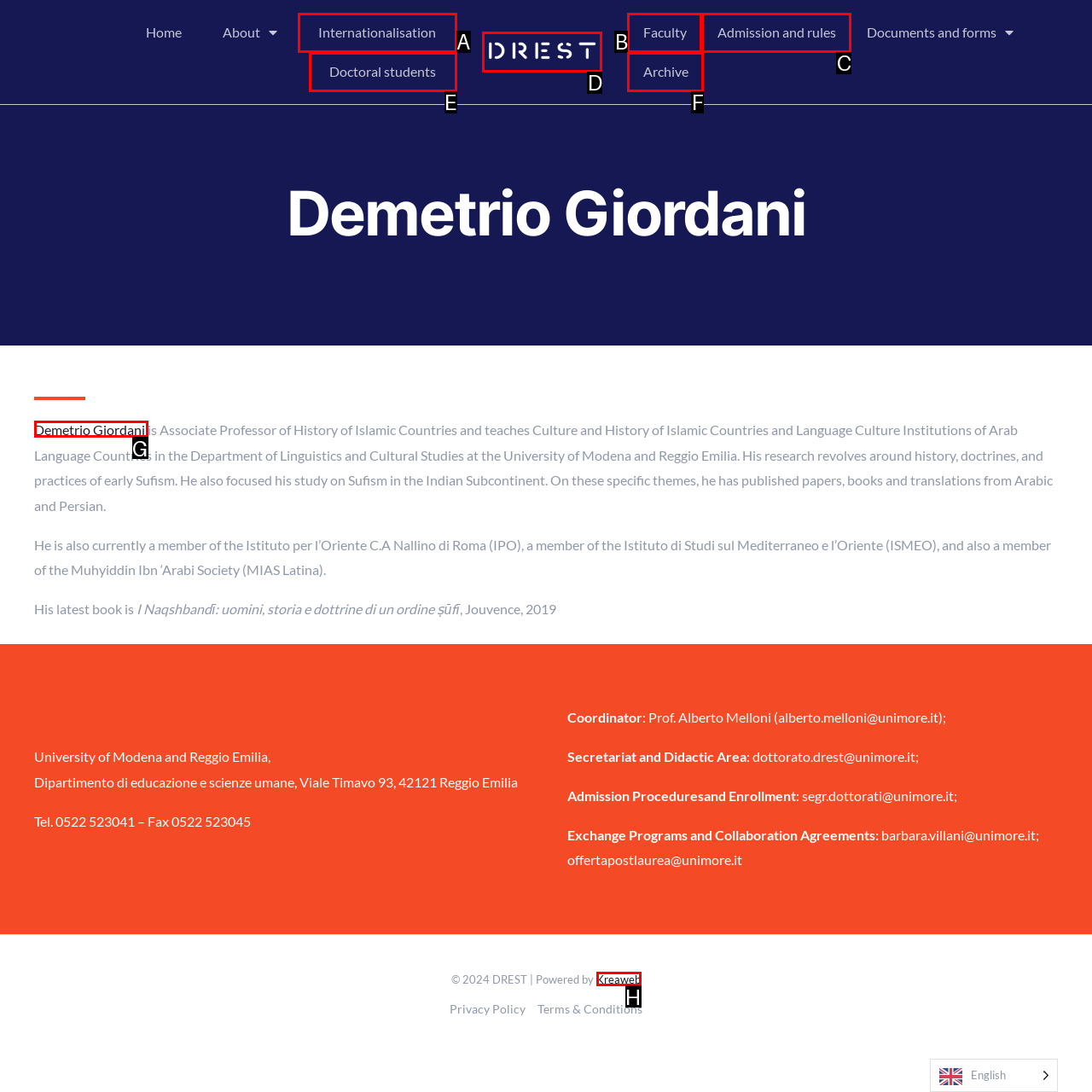Find the HTML element that matches the description: Archive
Respond with the corresponding letter from the choices provided.

F